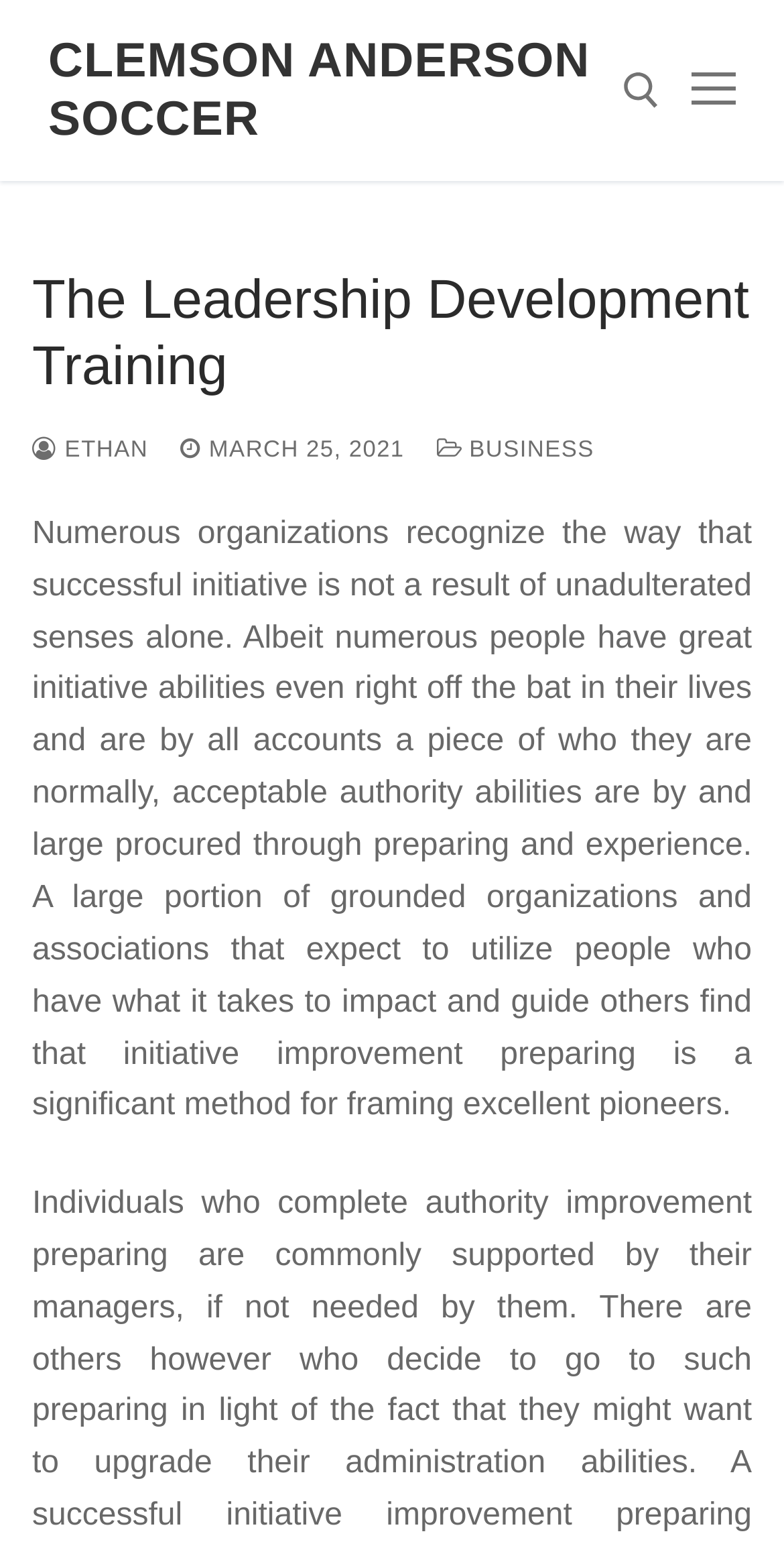Please locate the bounding box coordinates of the element's region that needs to be clicked to follow the instruction: "View BUSINESS". The bounding box coordinates should be provided as four float numbers between 0 and 1, i.e., [left, top, right, bottom].

[0.557, 0.283, 0.758, 0.299]